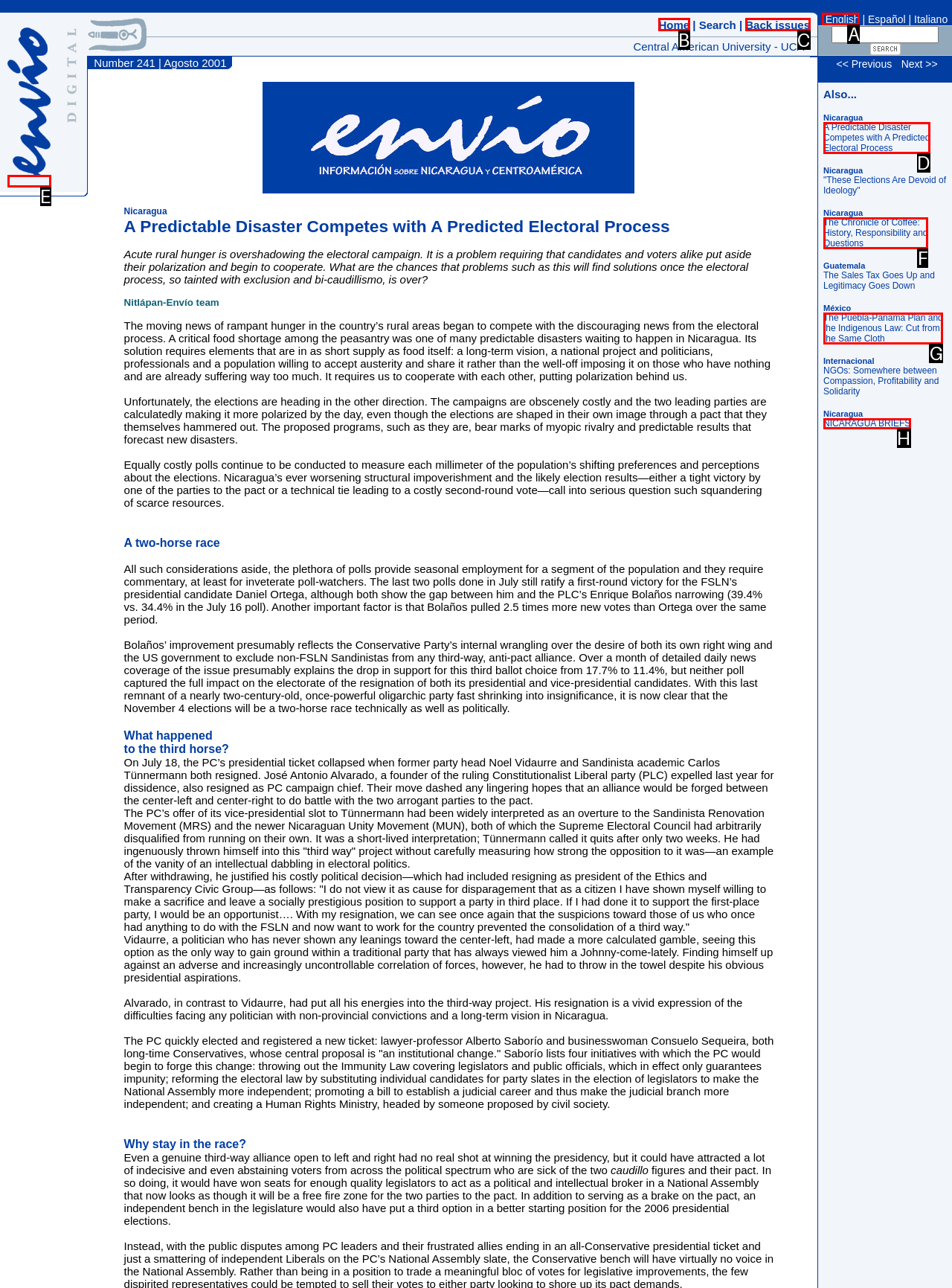Determine which option matches the element description: Home
Answer using the letter of the correct option.

B